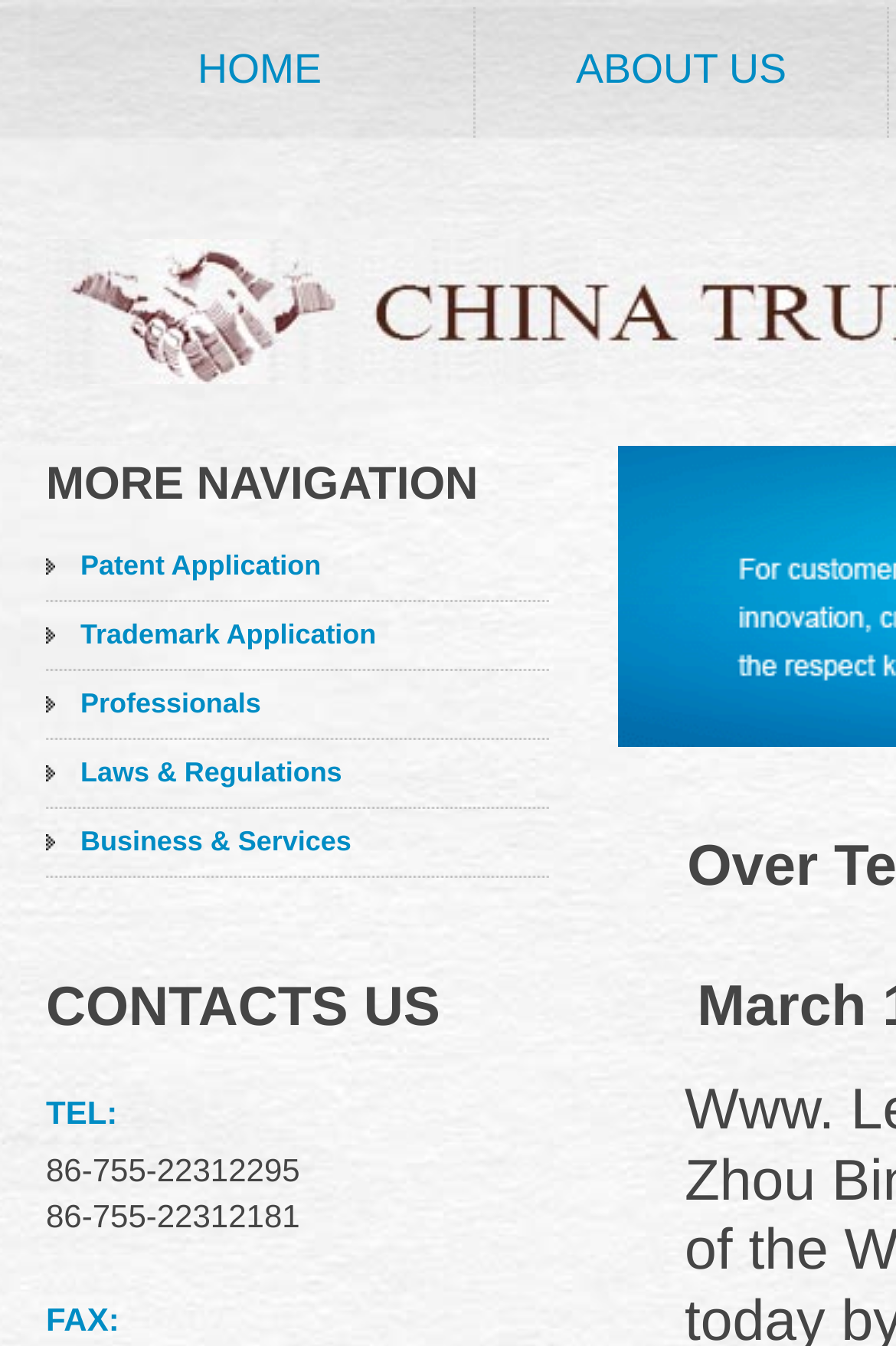Answer the question below using just one word or a short phrase: 
What is the first navigation item?

HOME